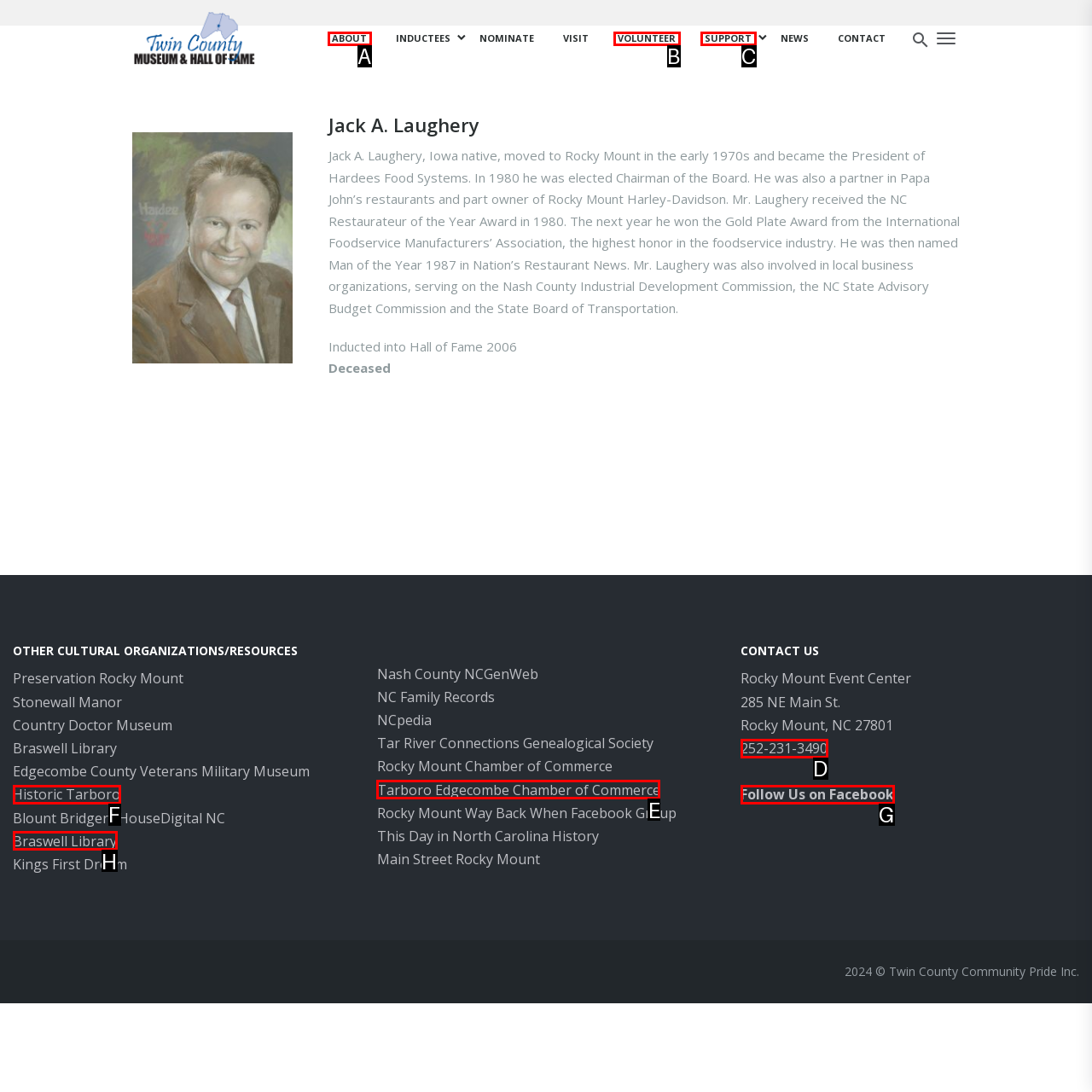Which option corresponds to the following element description: Speaker?
Please provide the letter of the correct choice.

None